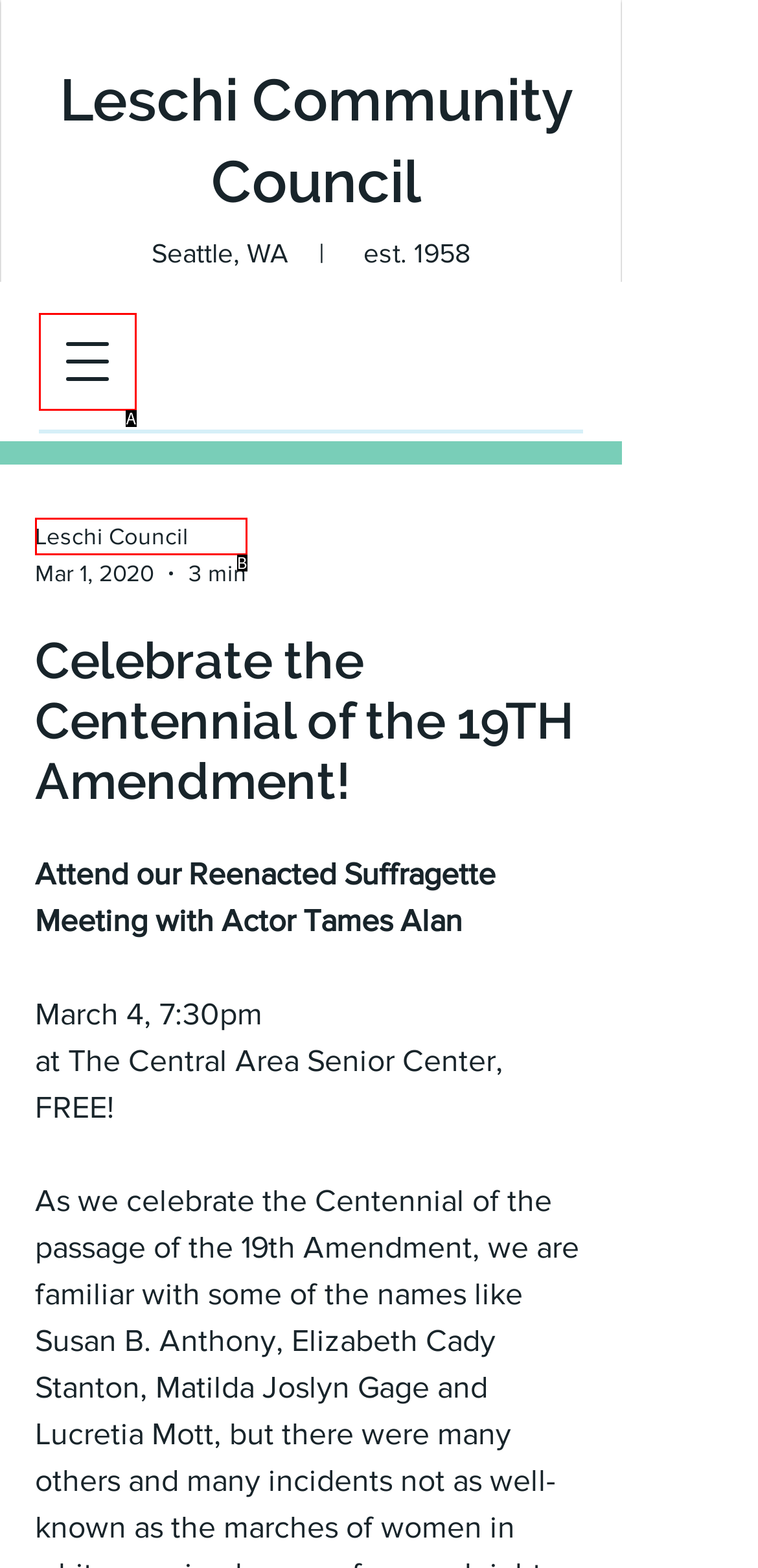Which HTML element matches the description: Leschi Council the best? Answer directly with the letter of the chosen option.

B